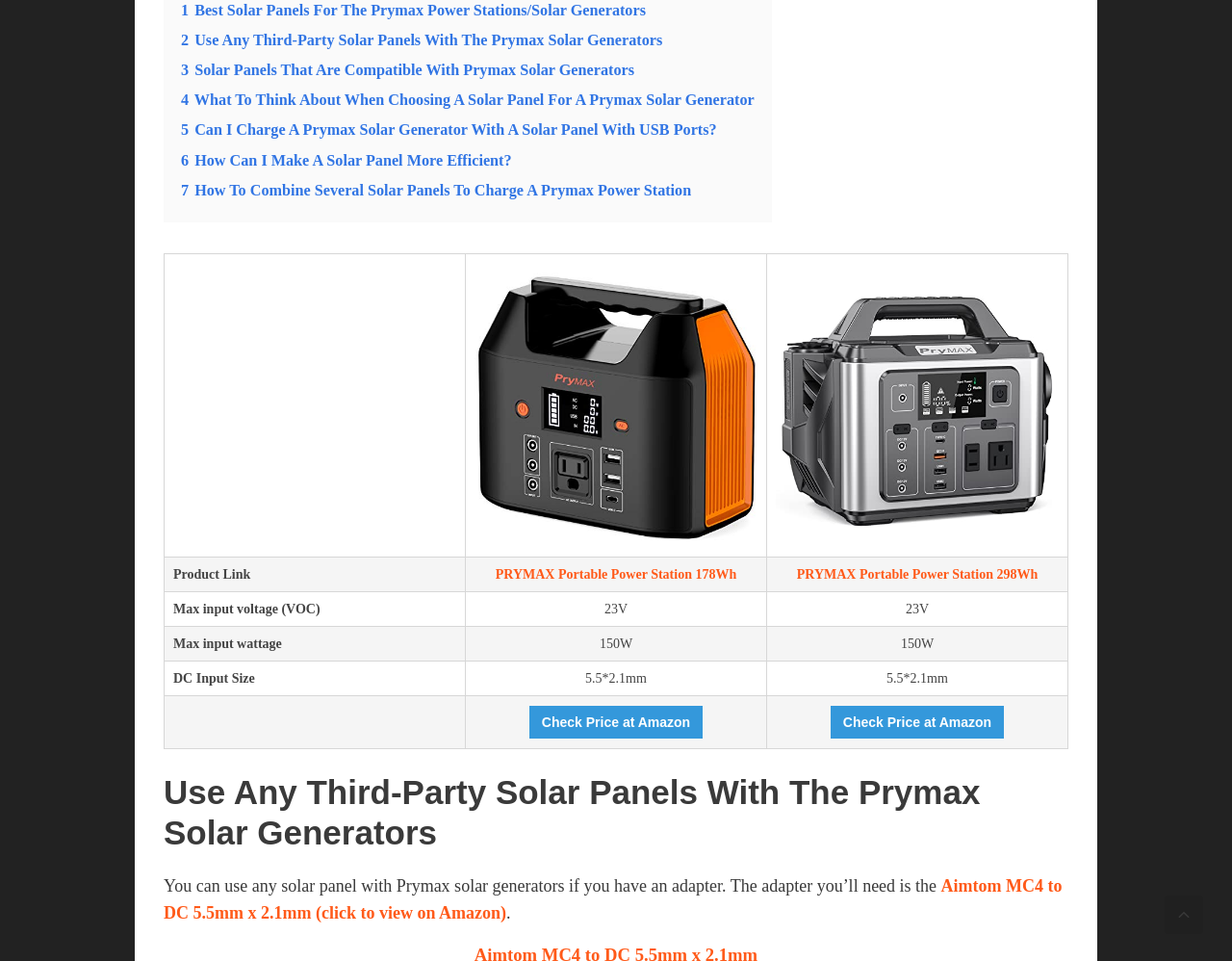Can I use any solar panel with Prymax solar generators?
Look at the screenshot and give a one-word or phrase answer.

Yes